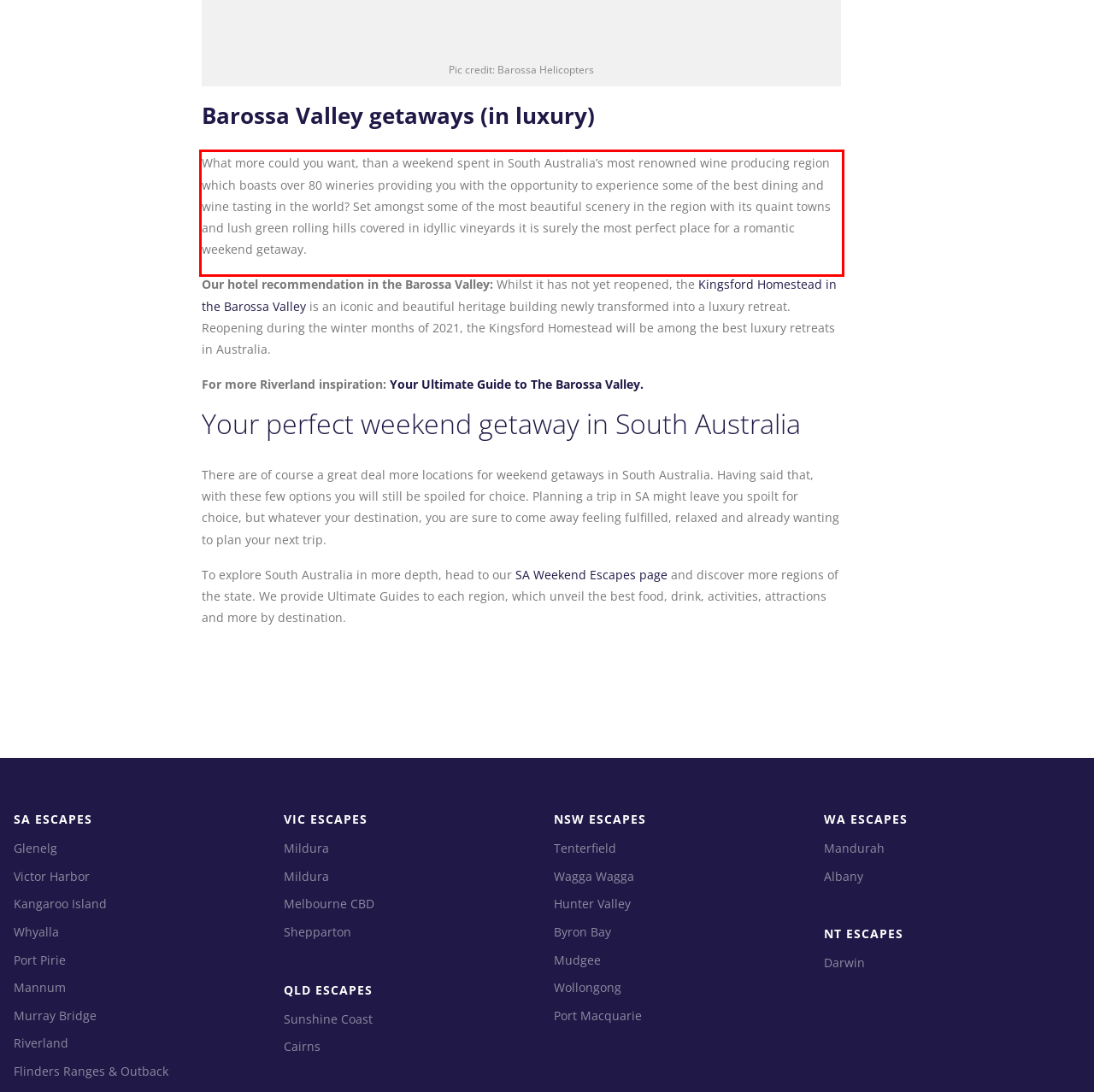You are given a screenshot with a red rectangle. Identify and extract the text within this red bounding box using OCR.

What more could you want, than a weekend spent in South Australia’s most renowned wine producing region which boasts over 80 wineries providing you with the opportunity to experience some of the best dining and wine tasting in the world? Set amongst some of the most beautiful scenery in the region with its quaint towns and lush green rolling hills covered in idyllic vineyards it is surely the most perfect place for a romantic weekend getaway.